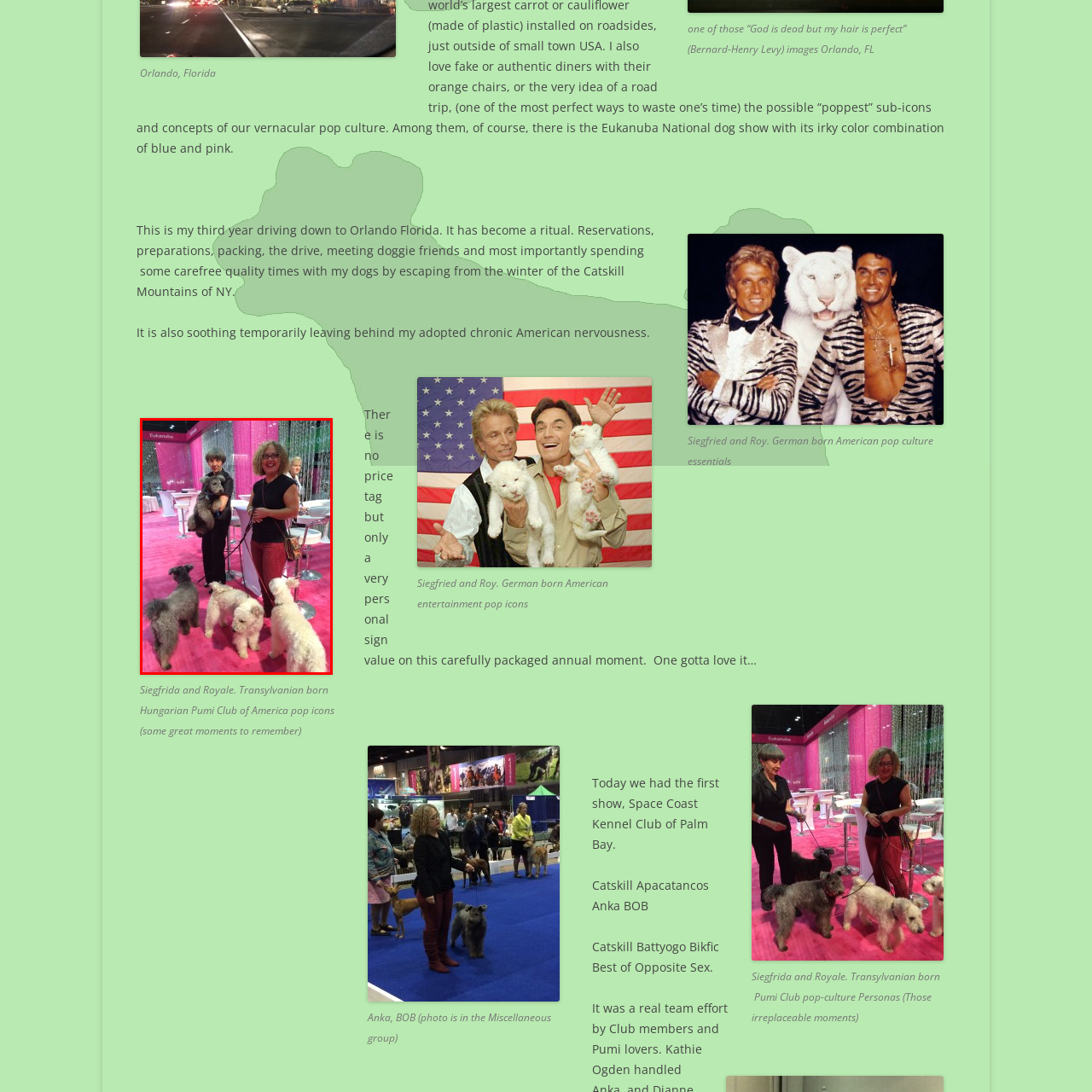Please look at the image highlighted by the red box, What type of event is depicted in the image?
 Provide your answer using a single word or phrase.

Dog show